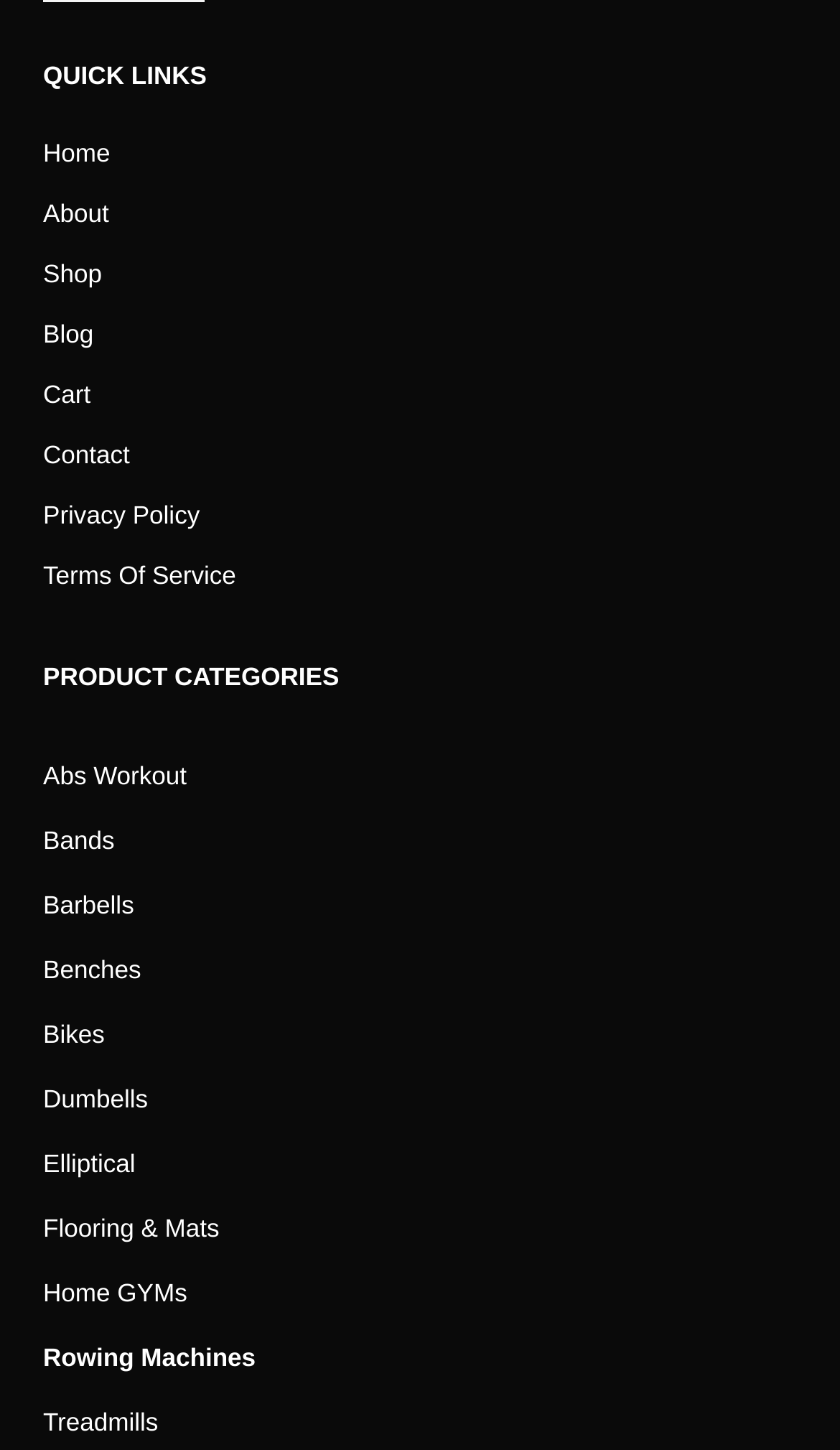What is the last link in the Quick Links section?
Using the visual information from the image, give a one-word or short-phrase answer.

Terms Of Service